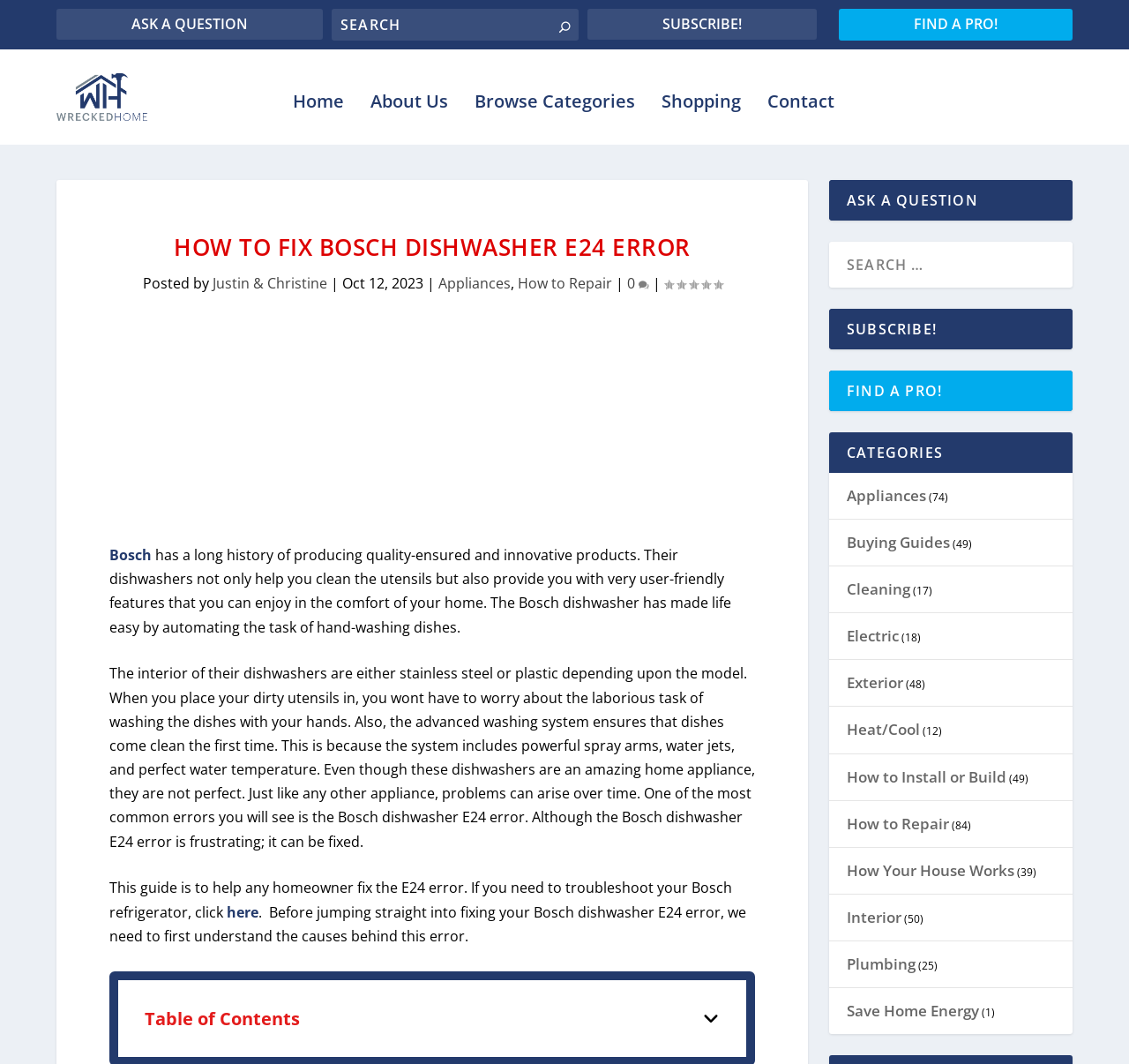What is the text of the webpage's headline?

HOW TO FIX BOSCH DISHWASHER E24 ERROR